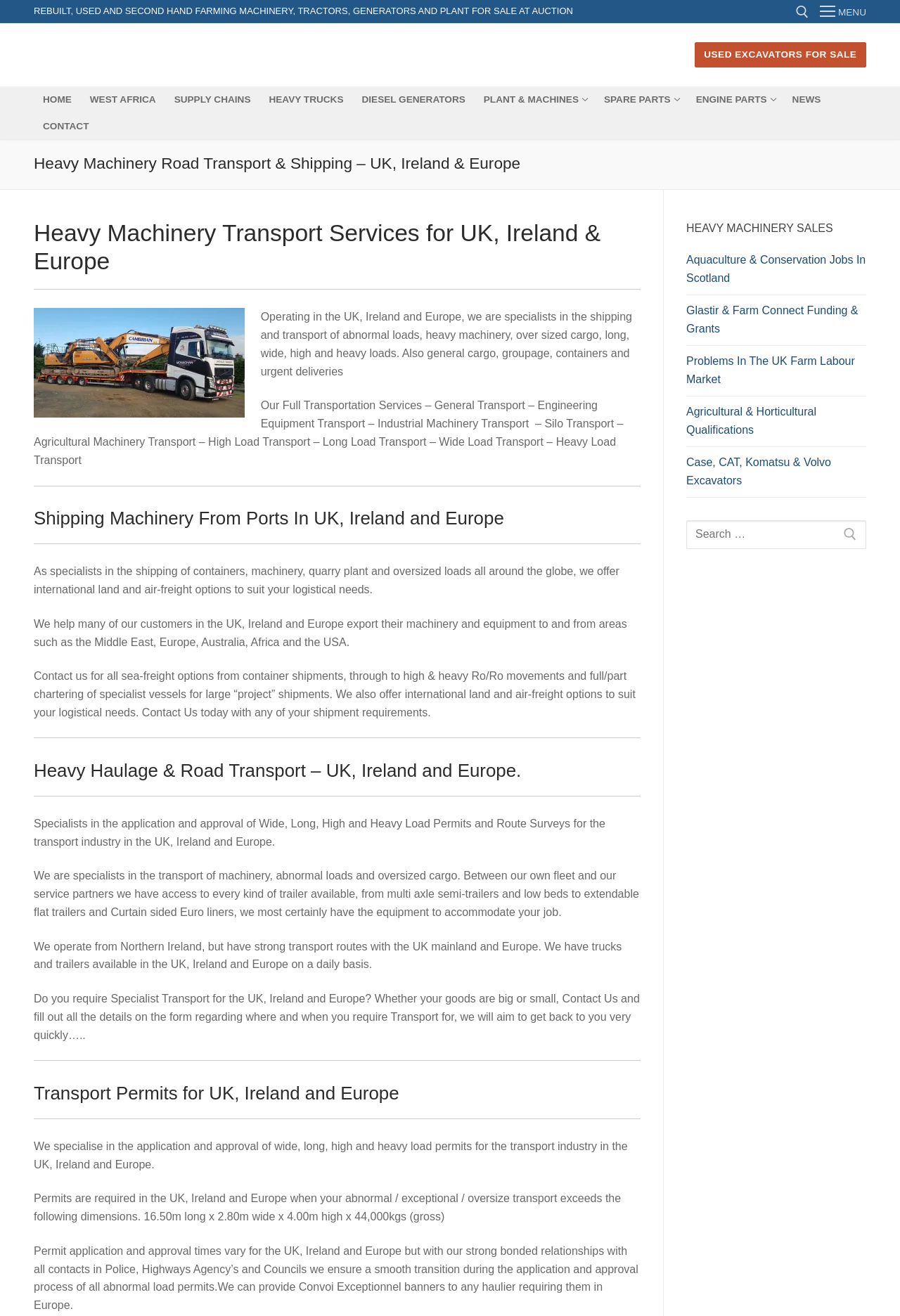Review the image closely and give a comprehensive answer to the question: What services does the company offer?

The webpage content suggests that the company offers transport services, shipping services, and permit application services for heavy haulage and road transport in the UK, Ireland, and Europe.